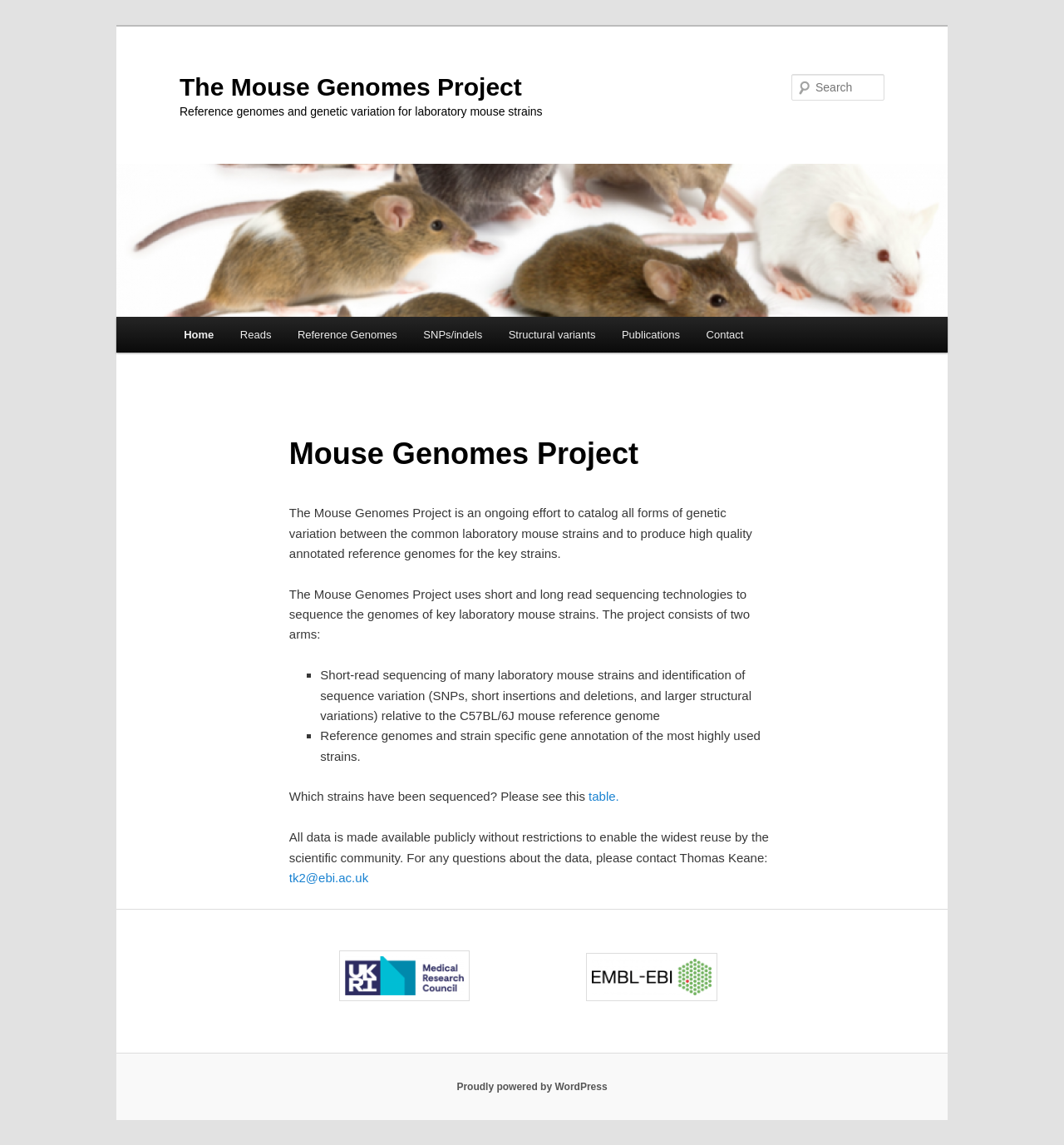What is the main purpose of the Mouse Genomes Project?
Answer the question with a single word or phrase, referring to the image.

Catalog genetic variation